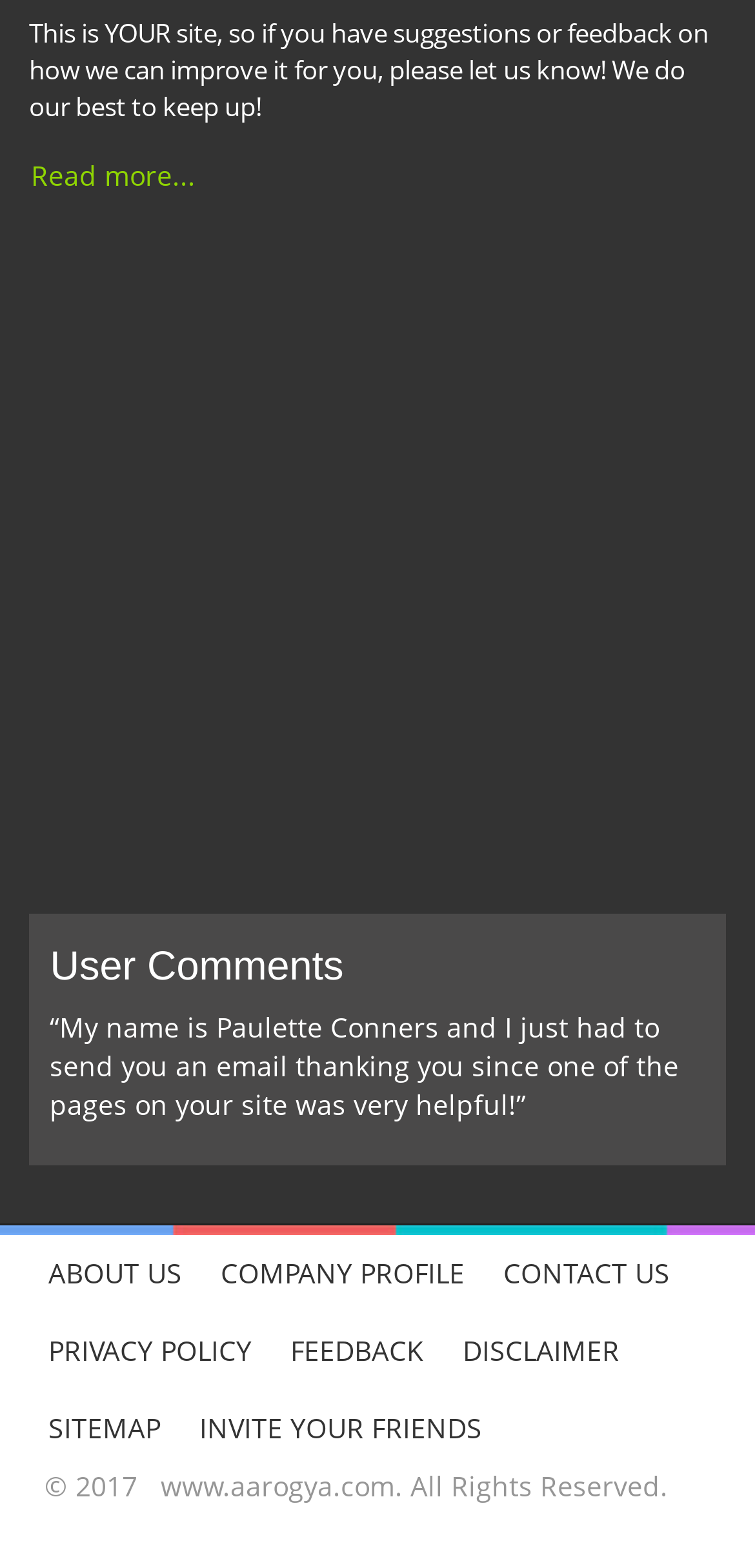Please find the bounding box coordinates of the element that must be clicked to perform the given instruction: "Contact the website administrator". The coordinates should be four float numbers from 0 to 1, i.e., [left, top, right, bottom].

[0.641, 0.787, 0.913, 0.837]